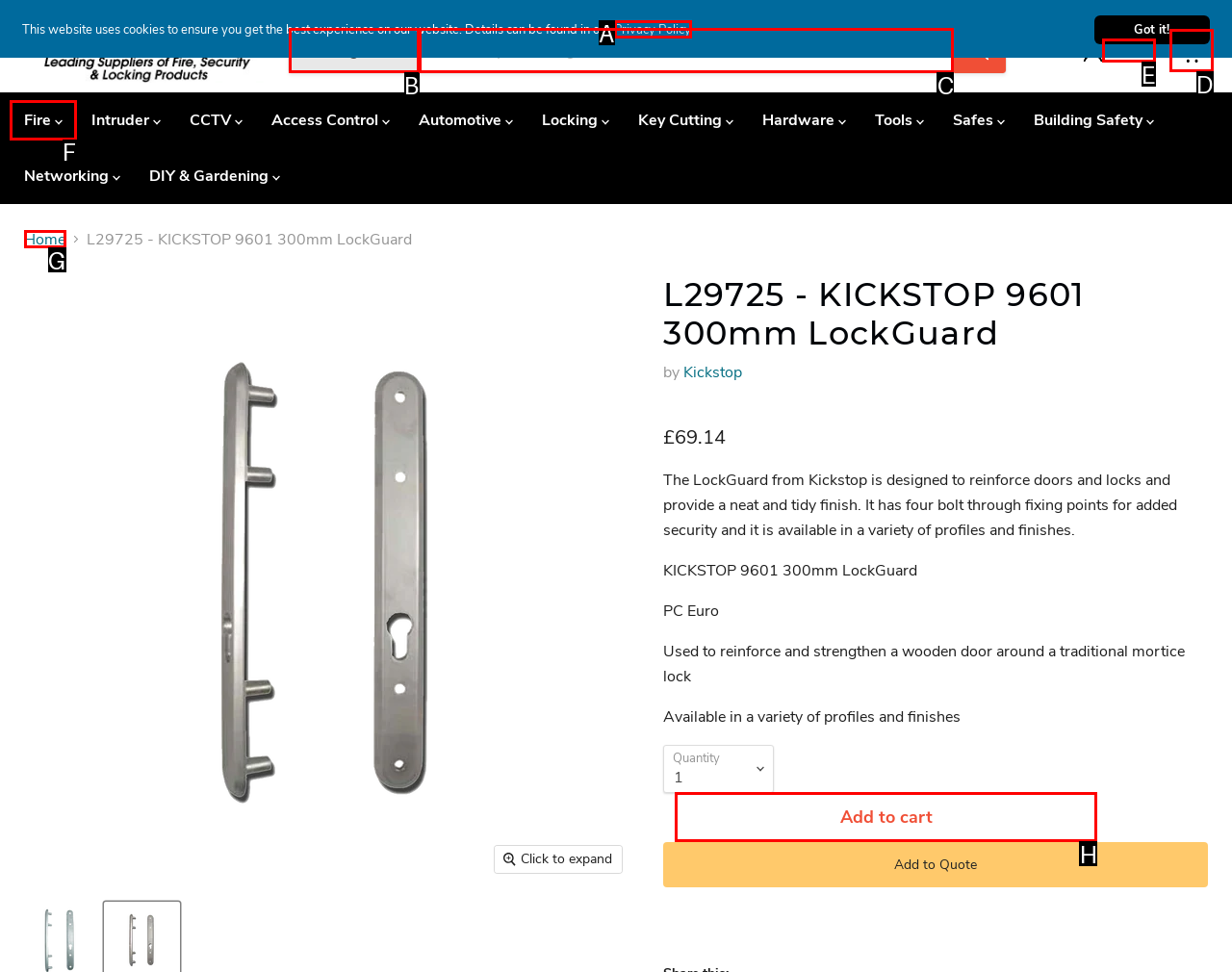For the given instruction: Select a category, determine which boxed UI element should be clicked. Answer with the letter of the corresponding option directly.

F